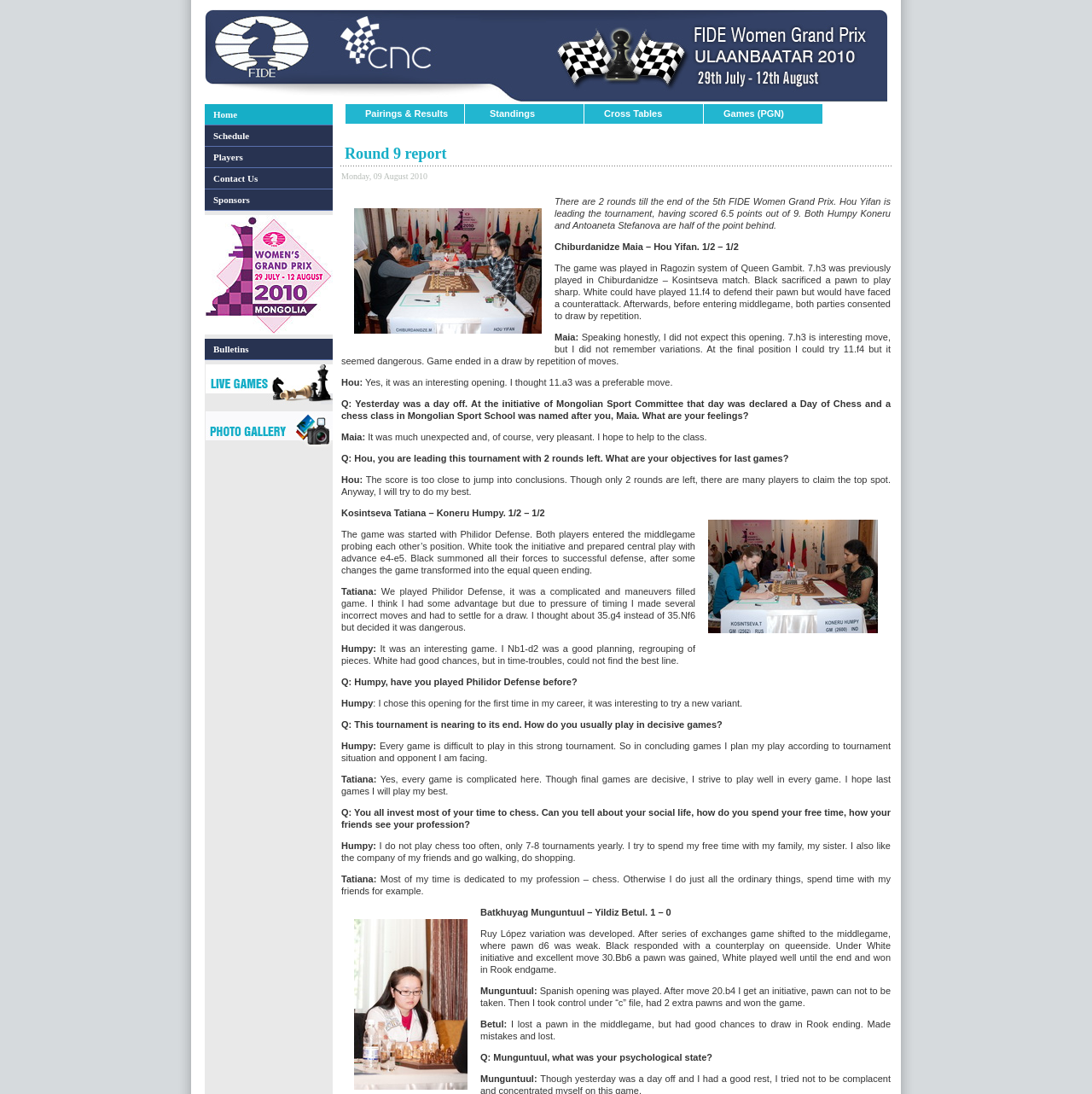Can you identify the bounding box coordinates of the clickable region needed to carry out this instruction: 'Click on the Sponsors link'? The coordinates should be four float numbers within the range of 0 to 1, stated as [left, top, right, bottom].

[0.188, 0.173, 0.305, 0.193]